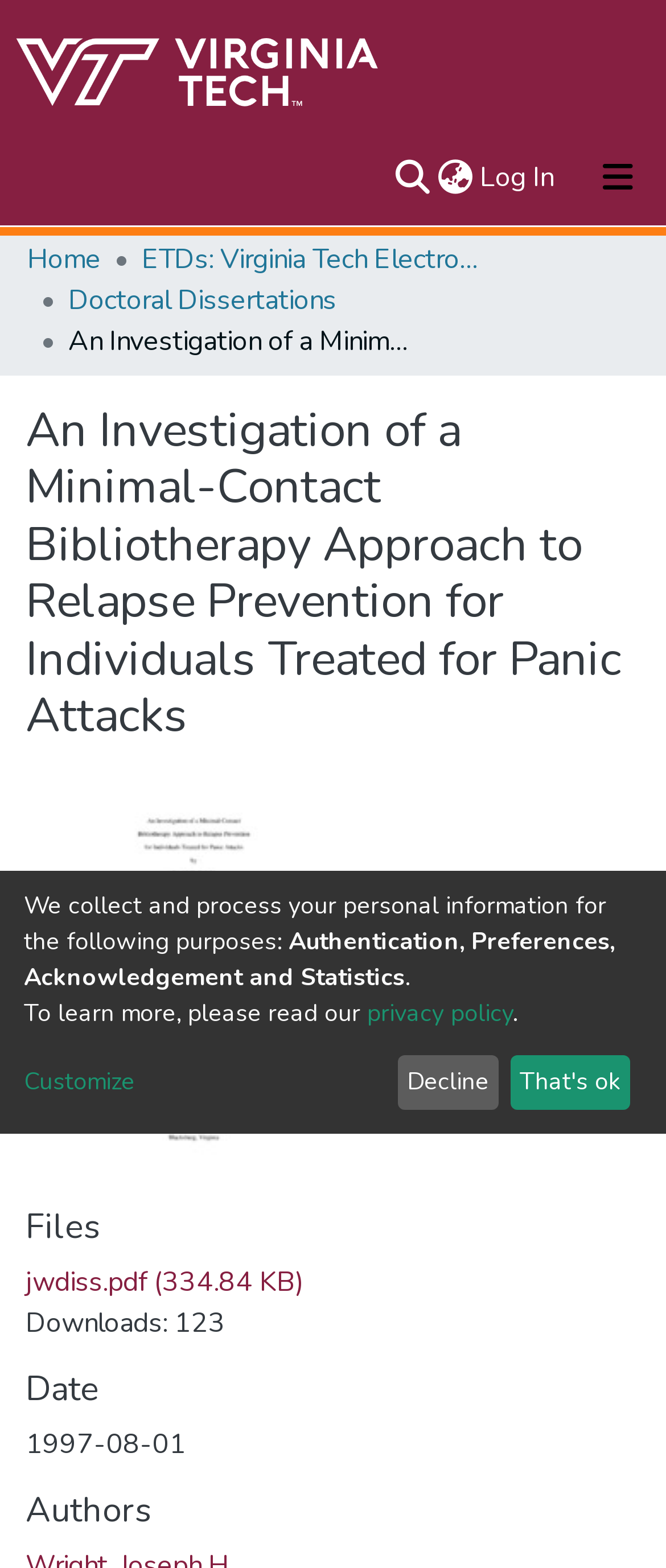Determine the bounding box coordinates for the UI element with the following description: "Communities & Collections". The coordinates should be four float numbers between 0 and 1, represented as [left, top, right, bottom].

[0.041, 0.188, 0.513, 0.232]